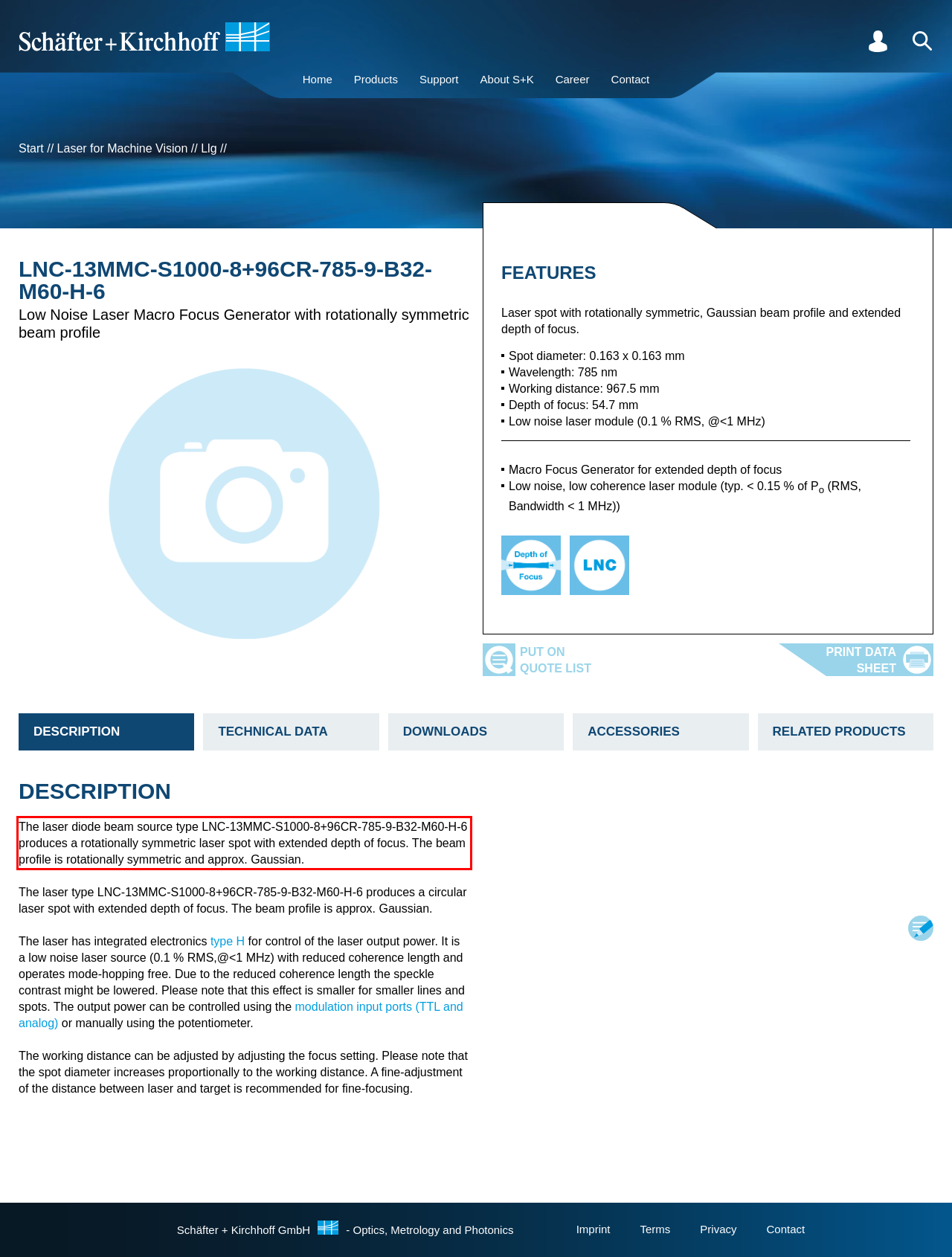Examine the webpage screenshot, find the red bounding box, and extract the text content within this marked area.

The laser diode beam source type LNC-13MMC-S1000-8+96CR-785-9-B32-M60-H-6 produces a rotationally symmetric laser spot with extended depth of focus. The beam profile is rotationally symmetric and approx. Gaussian.